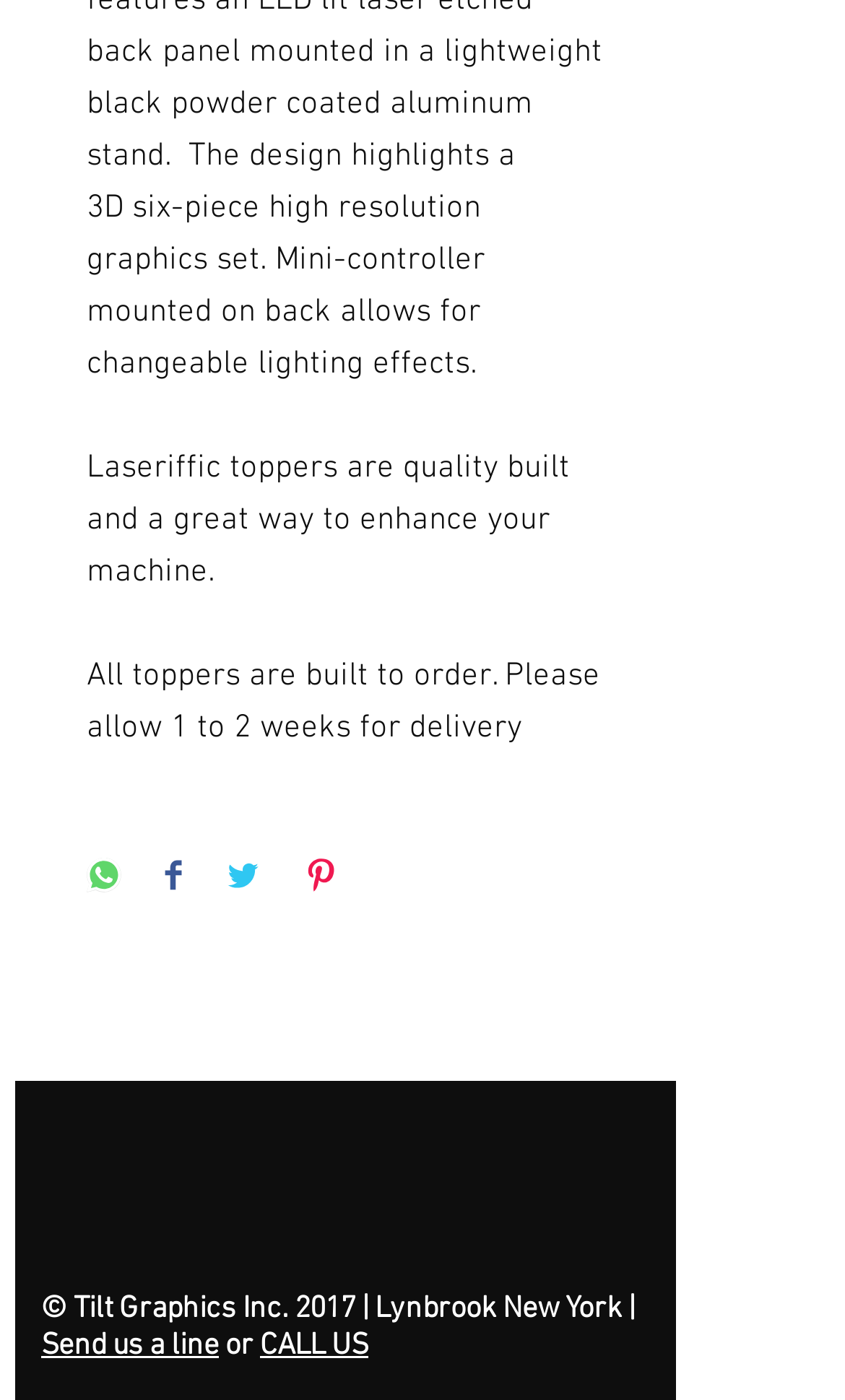Pinpoint the bounding box coordinates of the clickable element needed to complete the instruction: "Toggle navigation". The coordinates should be provided as four float numbers between 0 and 1: [left, top, right, bottom].

None